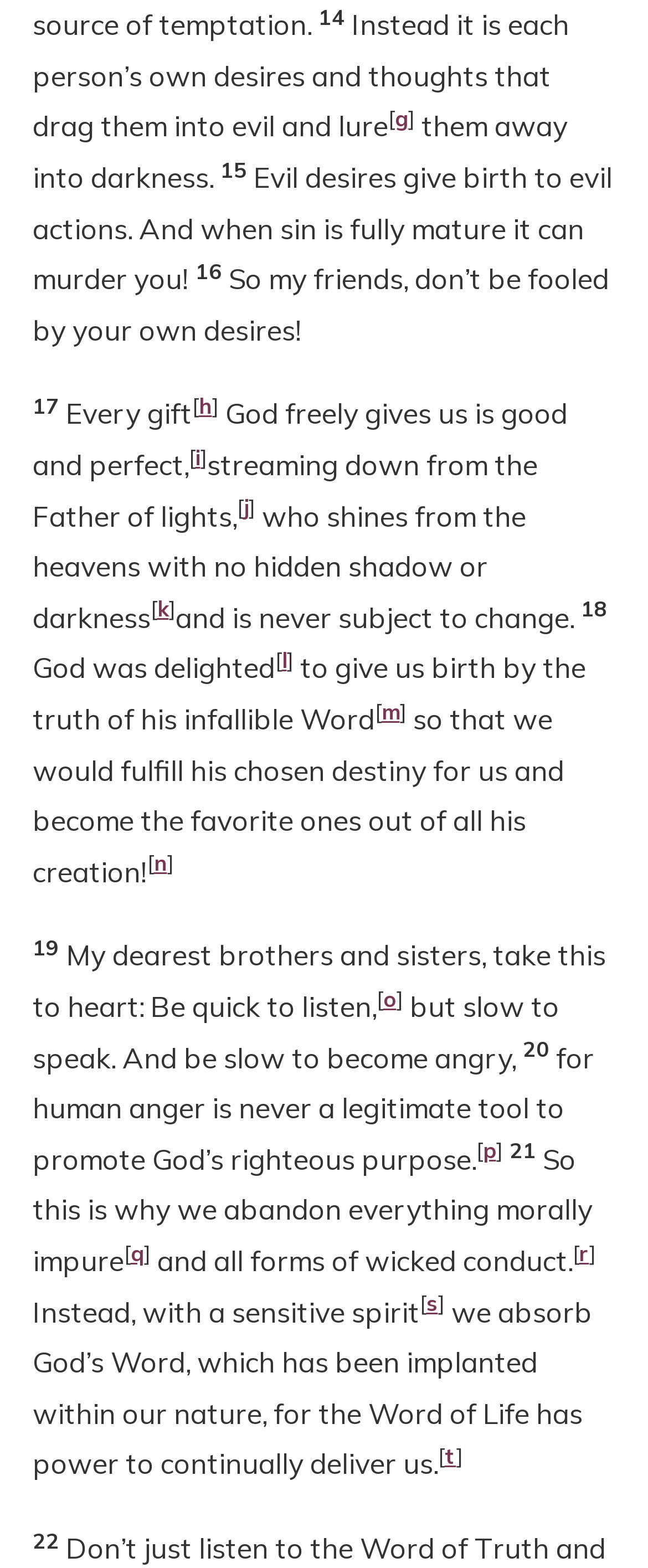Please answer the following question using a single word or phrase: 
What is the text of the first StaticText element?

Instead it is each person’s own desires and thoughts that drag them into evil and lure